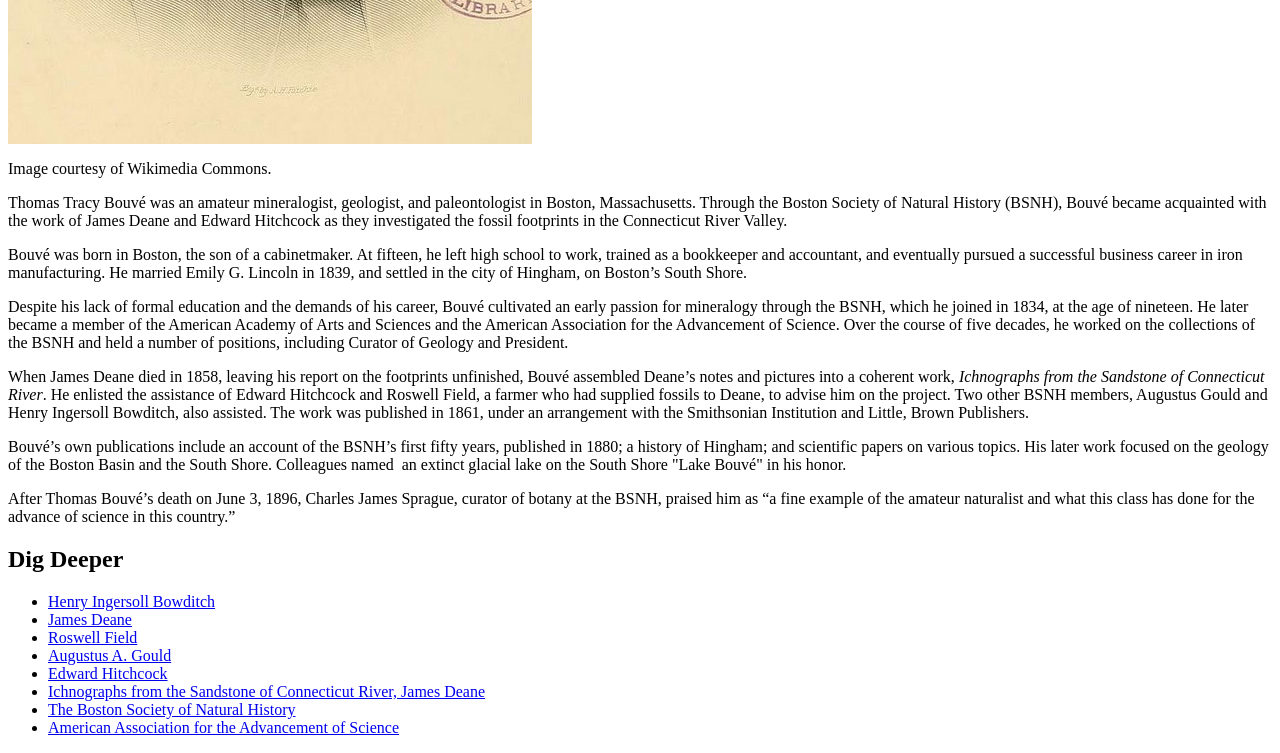Please locate the UI element described by "Check back soon" and provide its bounding box coordinates.

None